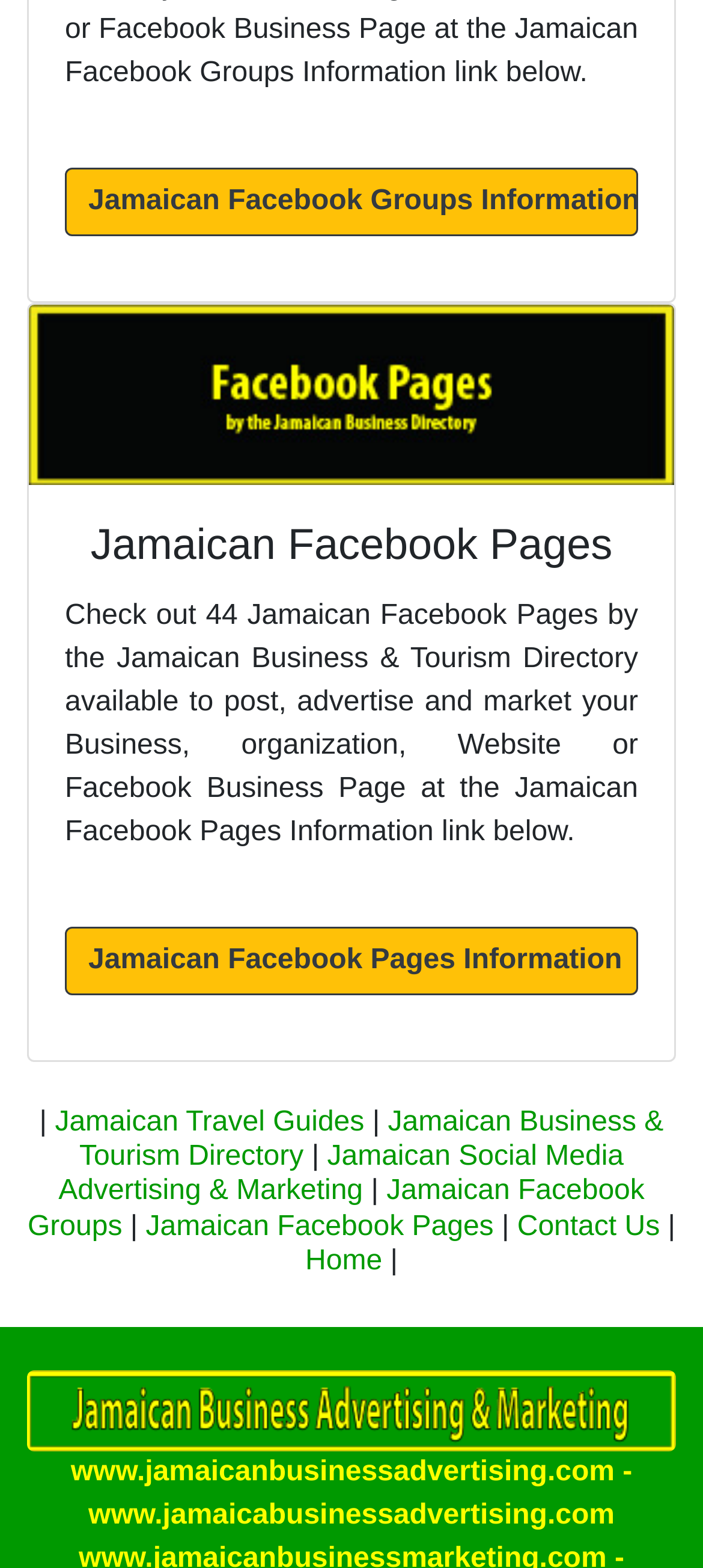Please find the bounding box coordinates for the clickable element needed to perform this instruction: "Contact Us".

[0.736, 0.772, 0.939, 0.792]